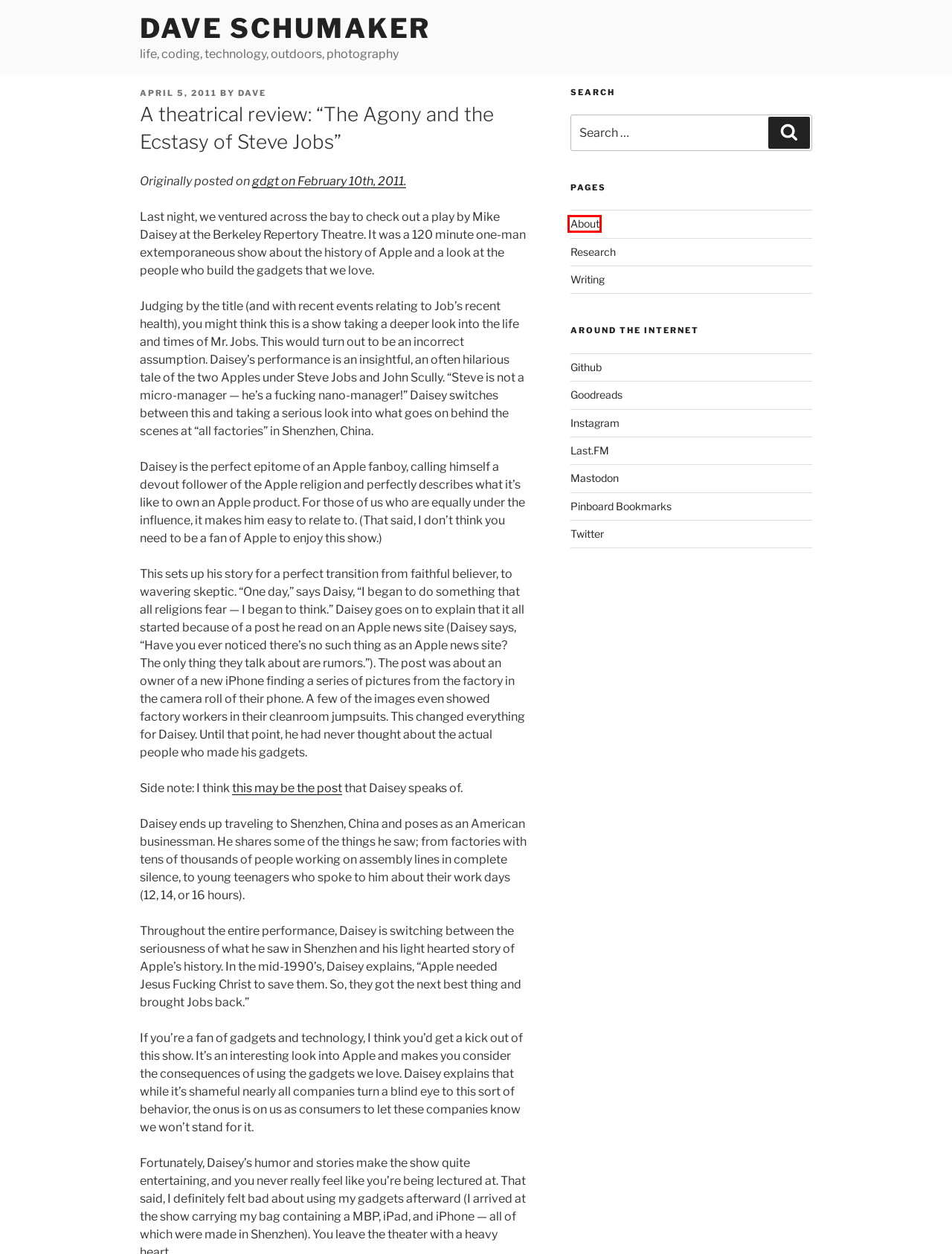Provided is a screenshot of a webpage with a red bounding box around an element. Select the most accurate webpage description for the page that appears after clicking the highlighted element. Here are the candidates:
A. Writing – Dave Schumaker
B. About – Dave Schumaker
C. daveschumaker (Dave Schumaker) · GitHub
D. Fake or not… – Dave Schumaker
E. Pinboard: public bookmarks for rockbandit
F. Dave Schumaker – life, coding, technology, outdoors, photography
G. Yahoo
H. review – Dave Schumaker

B